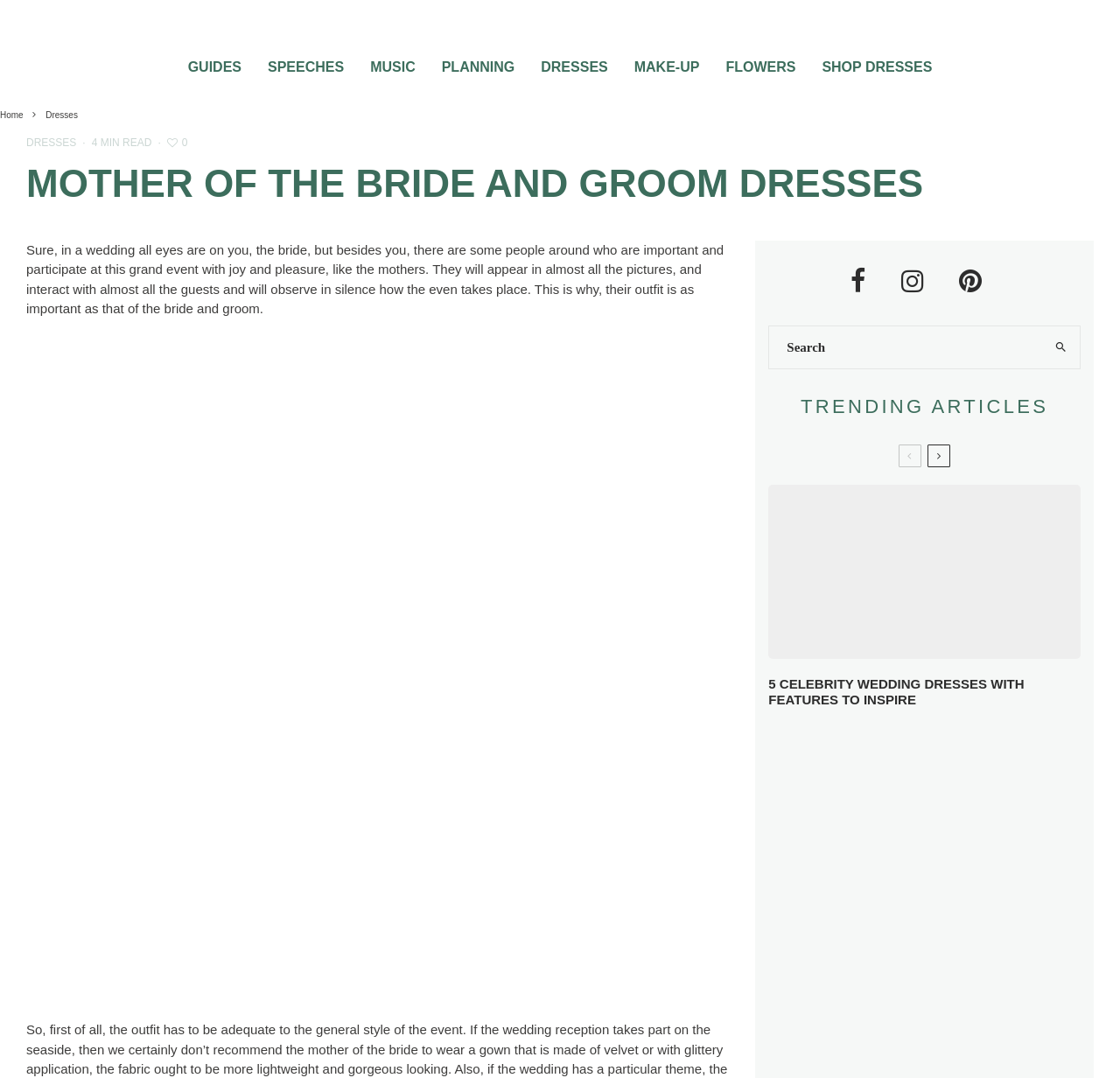Provide the bounding box coordinates of the HTML element this sentence describes: "aria-label="search form" name="s" placeholder="Search"". The bounding box coordinates consist of four float numbers between 0 and 1, i.e., [left, top, right, bottom].

[0.687, 0.303, 0.93, 0.342]